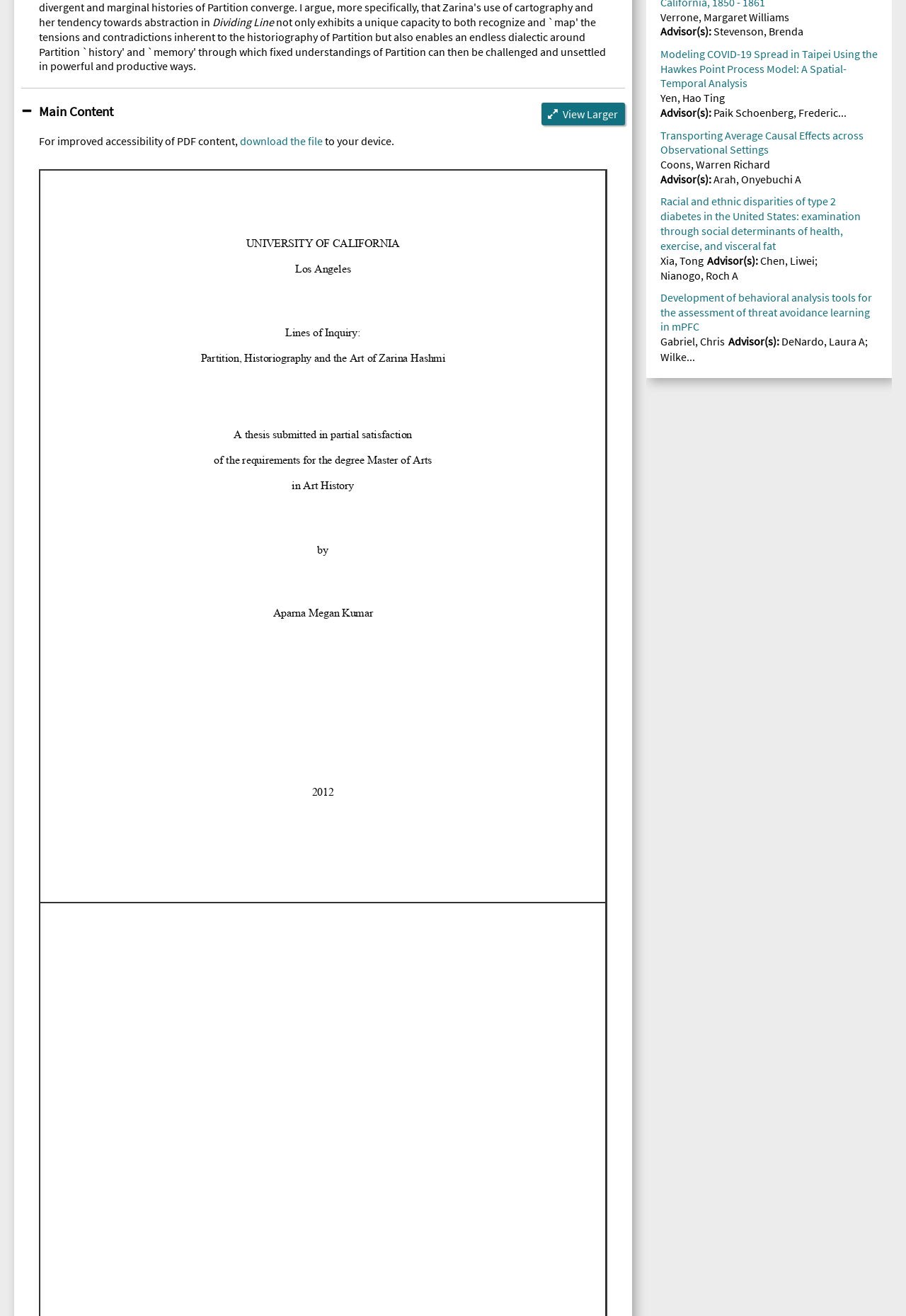Provide the bounding box coordinates for the UI element that is described by this text: "Coons, Warren Richard". The coordinates should be in the form of four float numbers between 0 and 1: [left, top, right, bottom].

[0.729, 0.119, 0.85, 0.13]